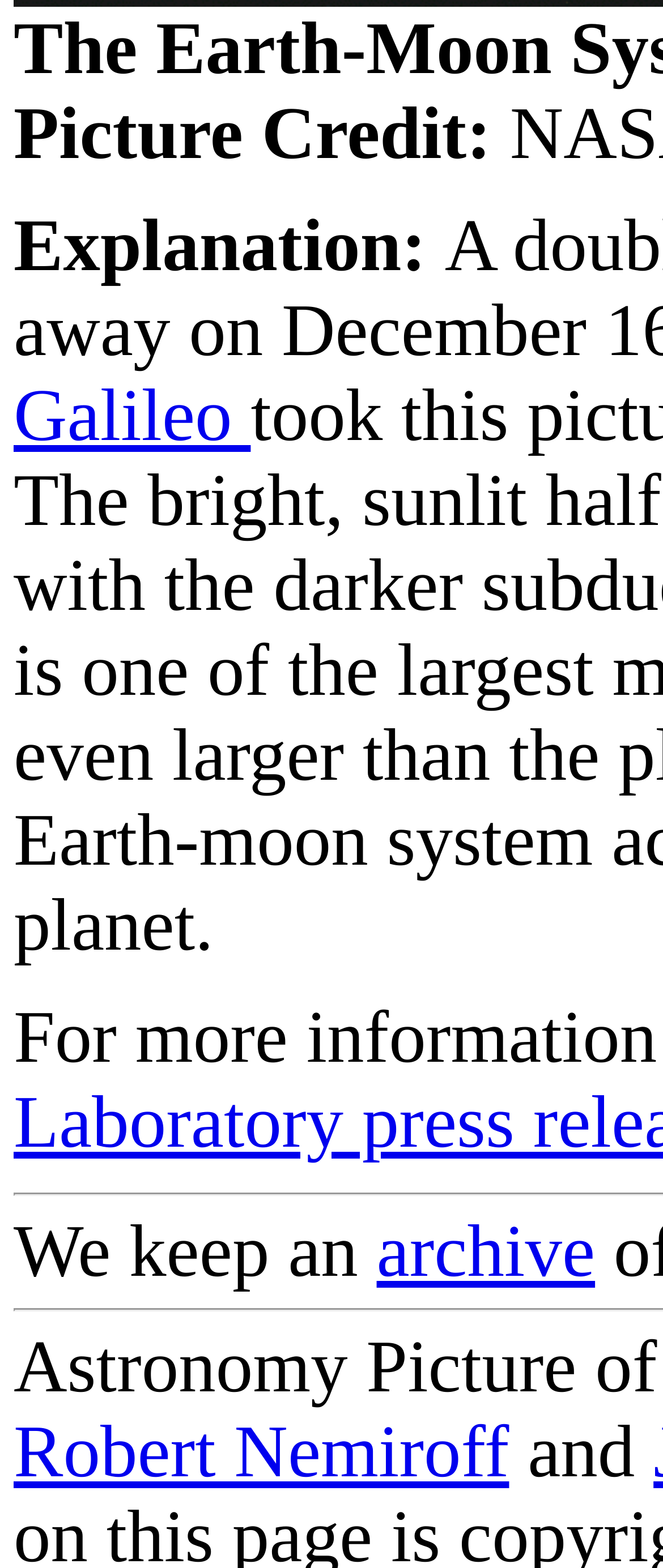What is the relationship between the picture and the credit?
Please analyze the image and answer the question with as much detail as possible.

The StaticText element with the text 'Picture Credit:' suggests that the credit is related to the picture. The exact nature of the credit is not specified, but it is likely that the credit is acknowledging the source or owner of the picture.